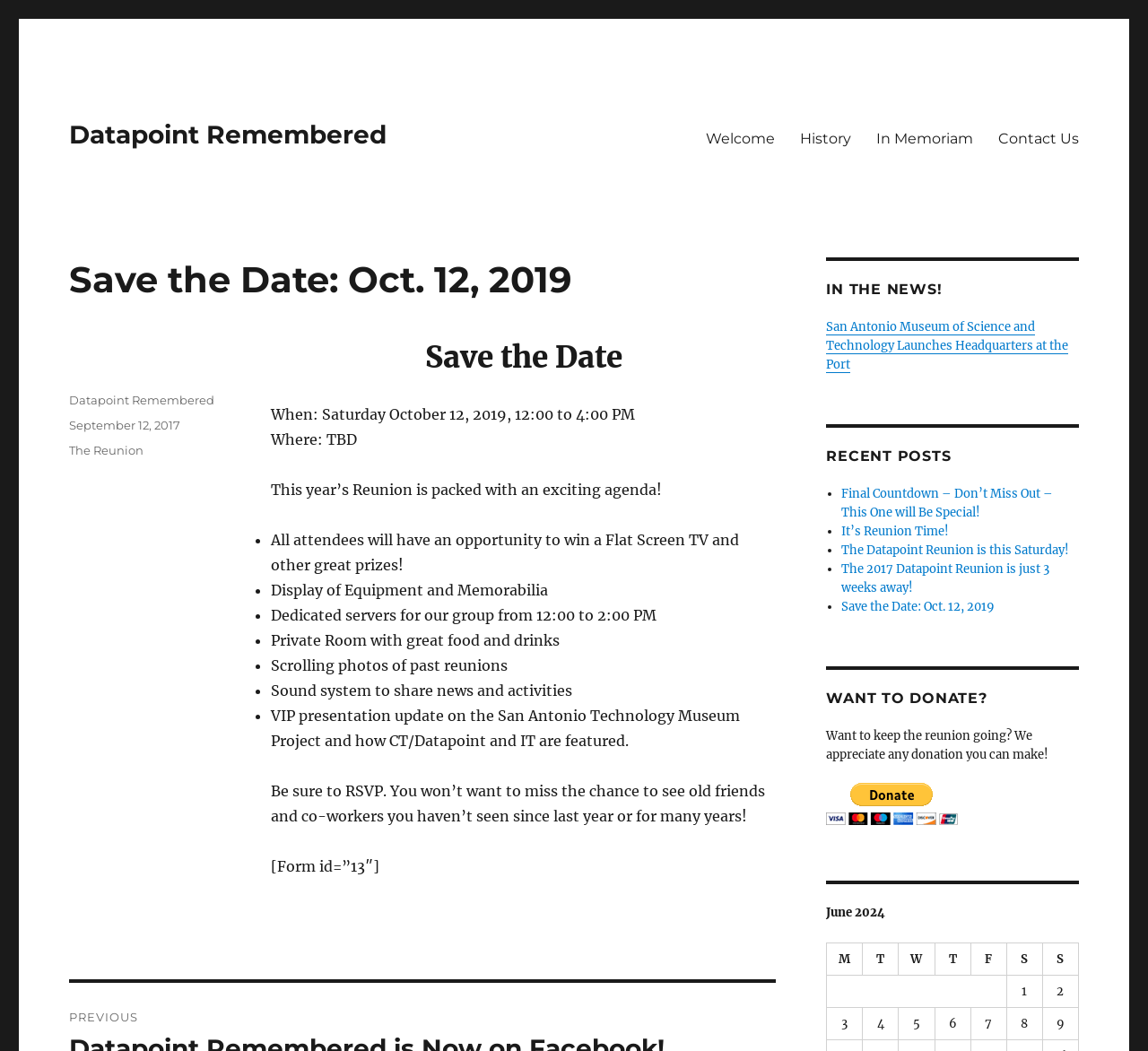What type of prizes can attendees win?
Utilize the image to construct a detailed and well-explained answer.

I found this information in the main article section, where it lists the agenda for the reunion and mentions that 'All attendees will have an opportunity to win a Flat Screen TV and other great prizes!'.